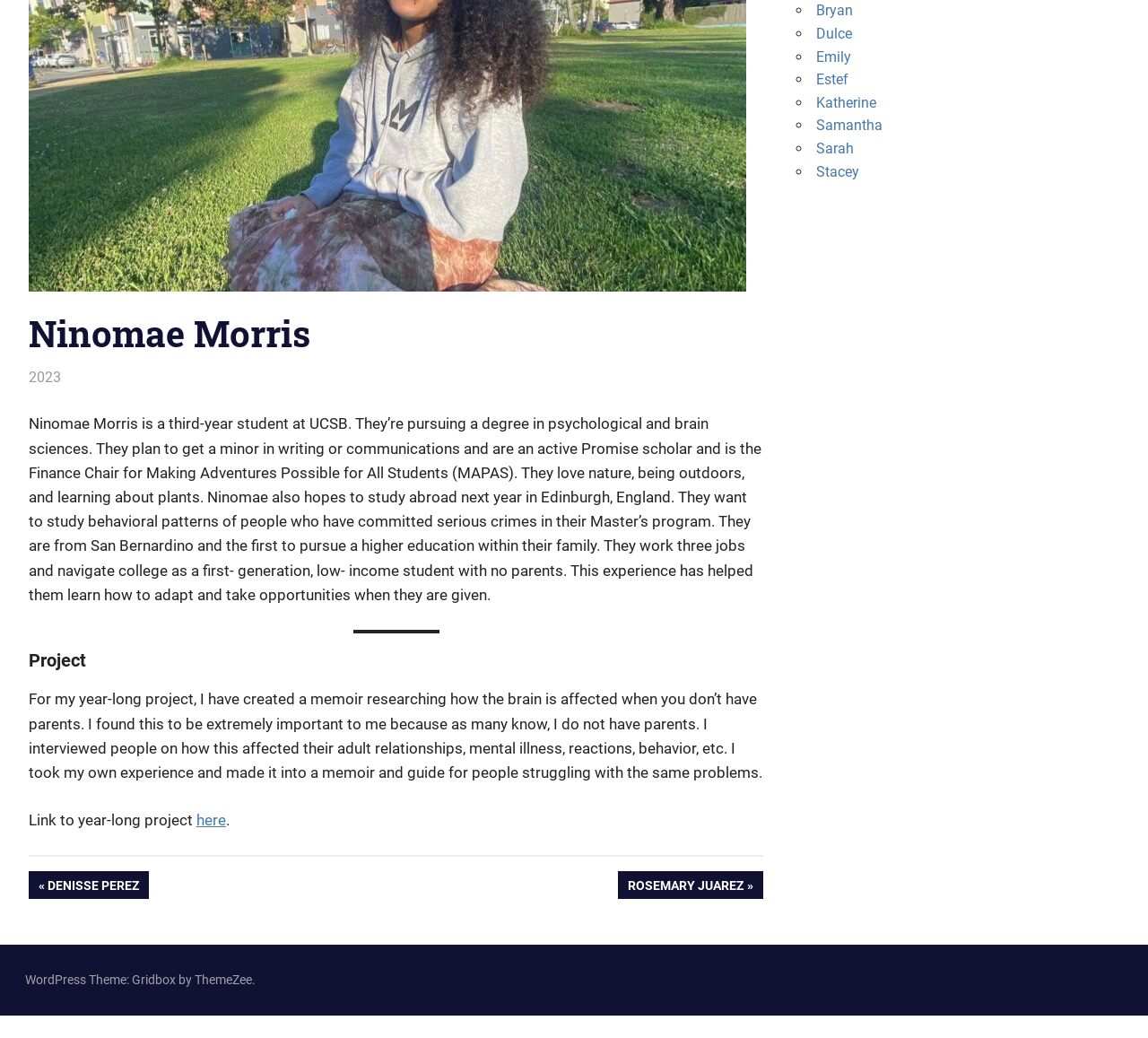Given the element description Next Post:Rosemary Juarez, identify the bounding box coordinates for the UI element on the webpage screenshot. The format should be (top-left x, top-left y, bottom-right x, bottom-right y), with values between 0 and 1.

[0.538, 0.84, 0.665, 0.866]